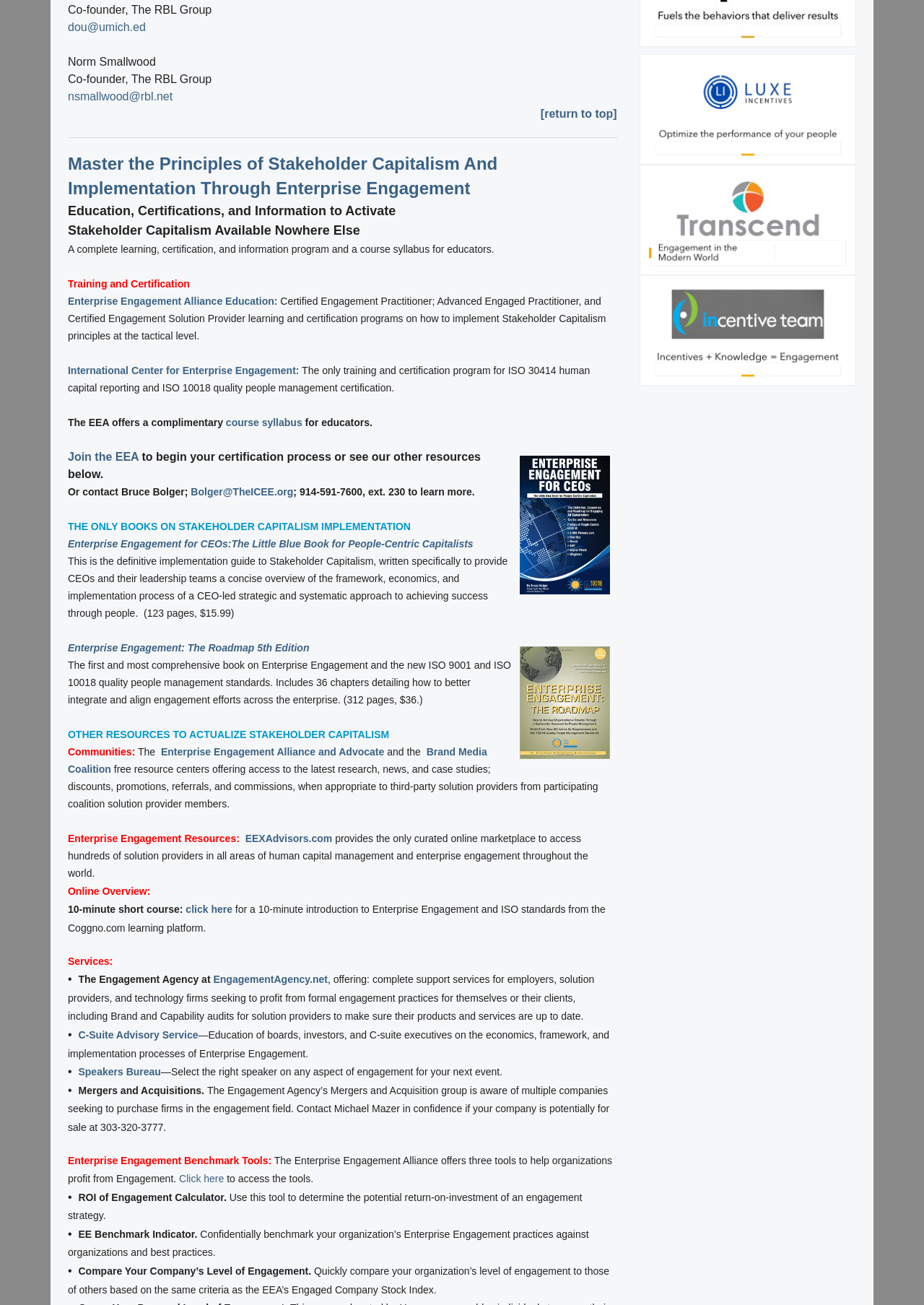What is the name of the organization offering certification programs?
Craft a detailed and extensive response to the question.

I found the text 'Enterprise Engagement Alliance Education: Certified Engagement Practitioner; Advanced Engaged Practitioner, and Certified Engagement Solution Provider learning and certification programs on how to implement Stakeholder Capitalism principles at the tactical level.' Therefore, the organization offering certification programs is the Enterprise Engagement Alliance.